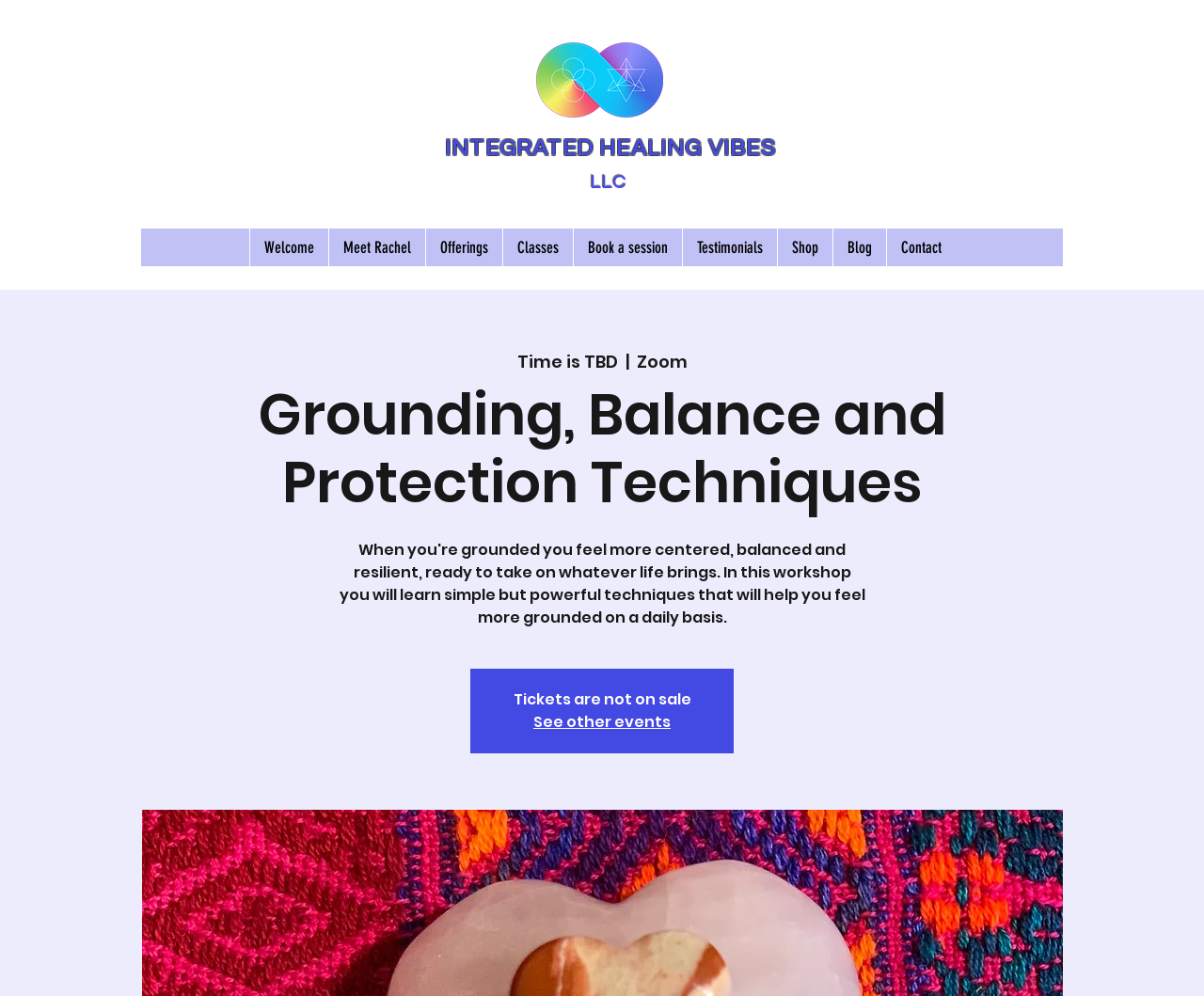Please identify the coordinates of the bounding box for the clickable region that will accomplish this instruction: "Go to the Welcome page".

[0.207, 0.229, 0.272, 0.267]